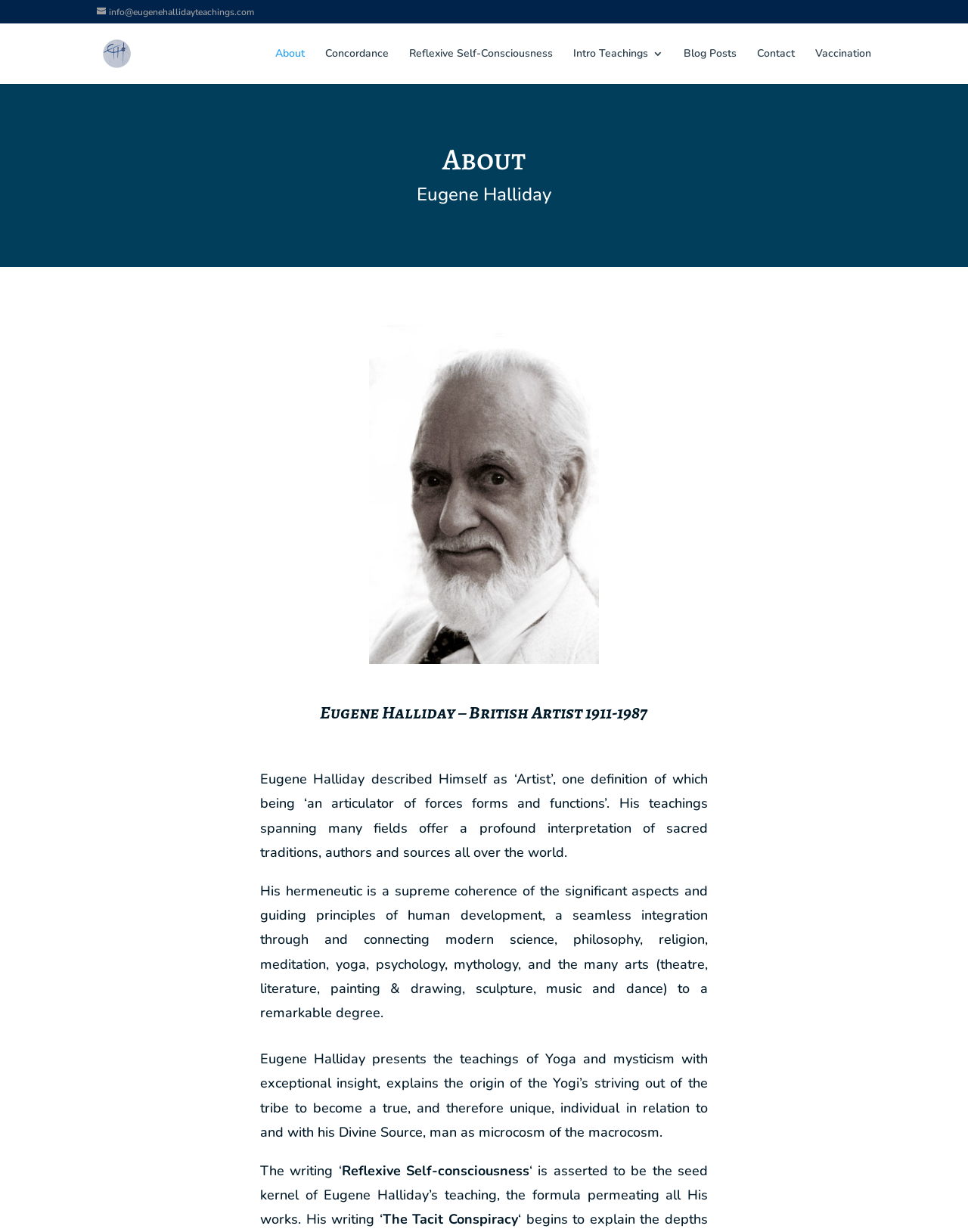Create a full and detailed caption for the entire webpage.

The webpage is about Eugene Halliday, a British artist born in 1911 and passed away in 1987. At the top left corner, there is a link to "info@eugenehallidayteachings.com" and an image of the website's logo, "Eugene Halliday Teachings.com". 

Below the logo, there are several links to different sections of the website, including "About", "Concordance", "Reflexive Self-Consciousness", "Intro Teachings 3", "Blog Posts", "Contact", and "Vaccination". These links are aligned horizontally and take up the top portion of the page.

The main content of the page is divided into two sections. The first section has a heading "About" and provides a brief introduction to Eugene Halliday, describing him as an artist who articulated forces, forms, and functions. 

The second section has a heading "Eugene Halliday – British Artist 1911-1987" and provides more information about his teachings, which span multiple fields and offer a profound interpretation of sacred traditions and sources from around the world. 

There are three paragraphs of text that describe Eugene Halliday's hermeneutic, which integrates modern science, philosophy, religion, and the arts. The text also explains how he presents the teachings of Yoga and mysticism with exceptional insight.

At the bottom of the page, there is a mention of "Reflexive Self-consciousness" being the seed kernel of Eugene Halliday's teaching, and his writing "The Tacit Conspiracy" is mentioned as a work that explains the male-female relationship.